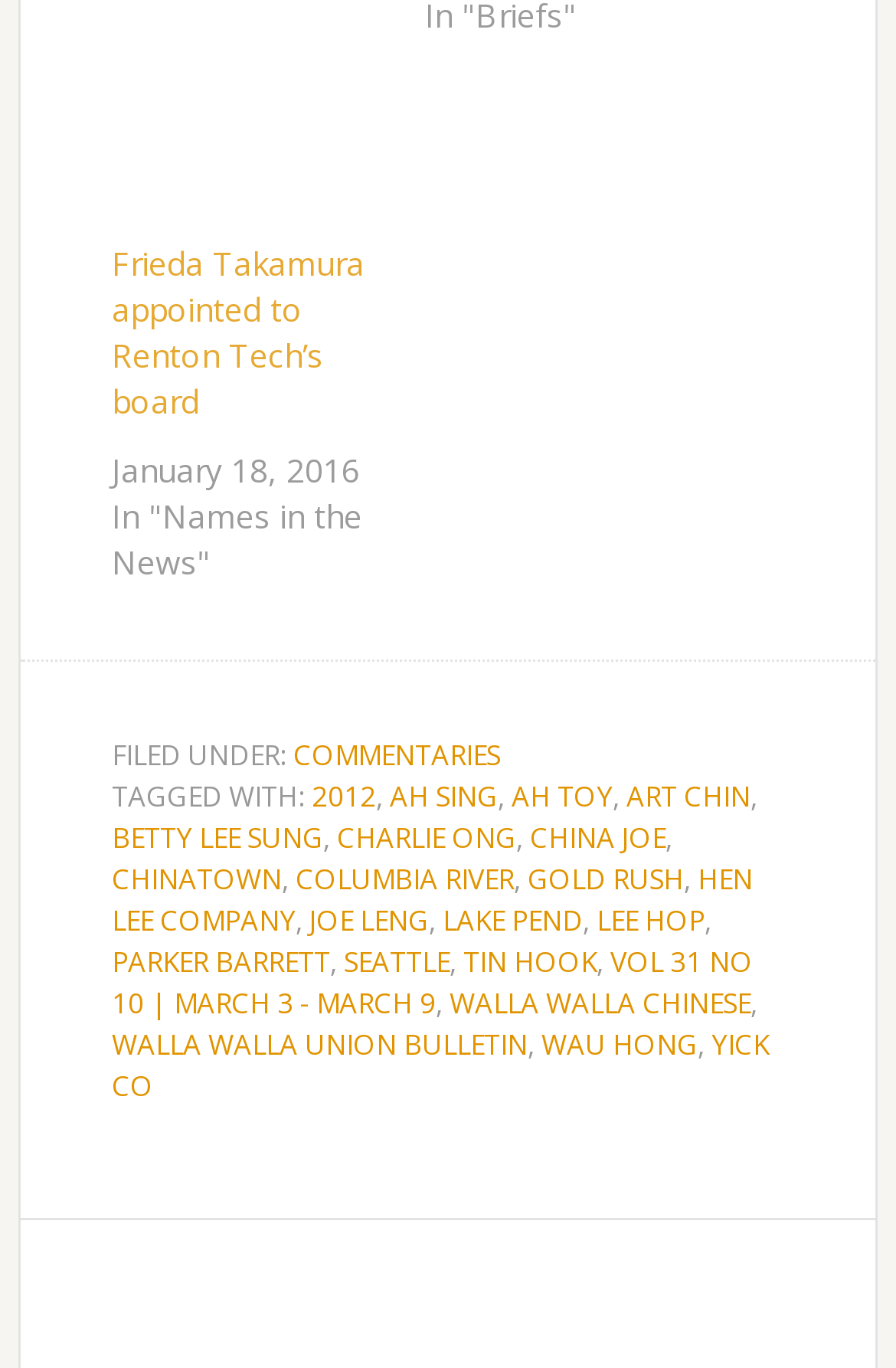From the element description: "title="Follow us on Twitter"", extract the bounding box coordinates of the UI element. The coordinates should be expressed as four float numbers between 0 and 1, in the order [left, top, right, bottom].

None